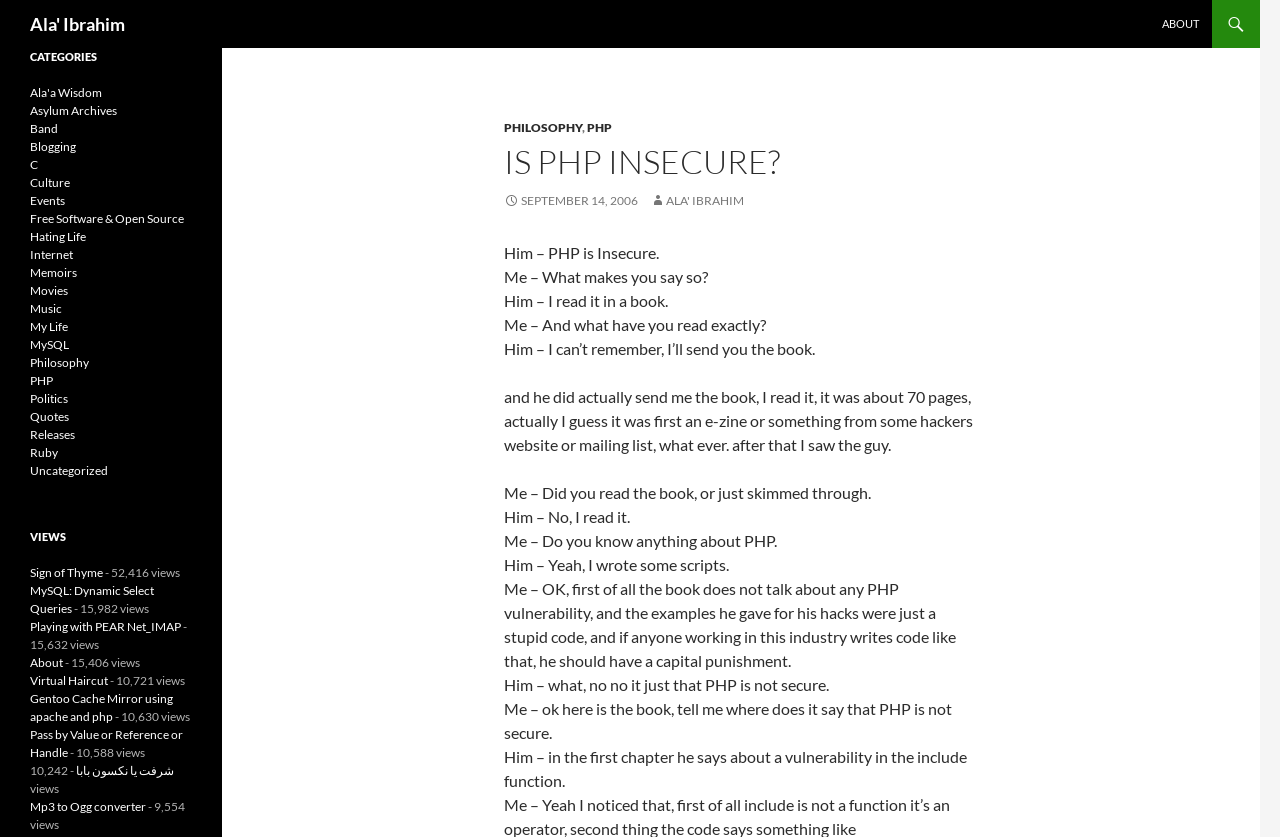Determine the bounding box for the UI element as described: "Politics". The coordinates should be represented as four float numbers between 0 and 1, formatted as [left, top, right, bottom].

[0.023, 0.467, 0.053, 0.485]